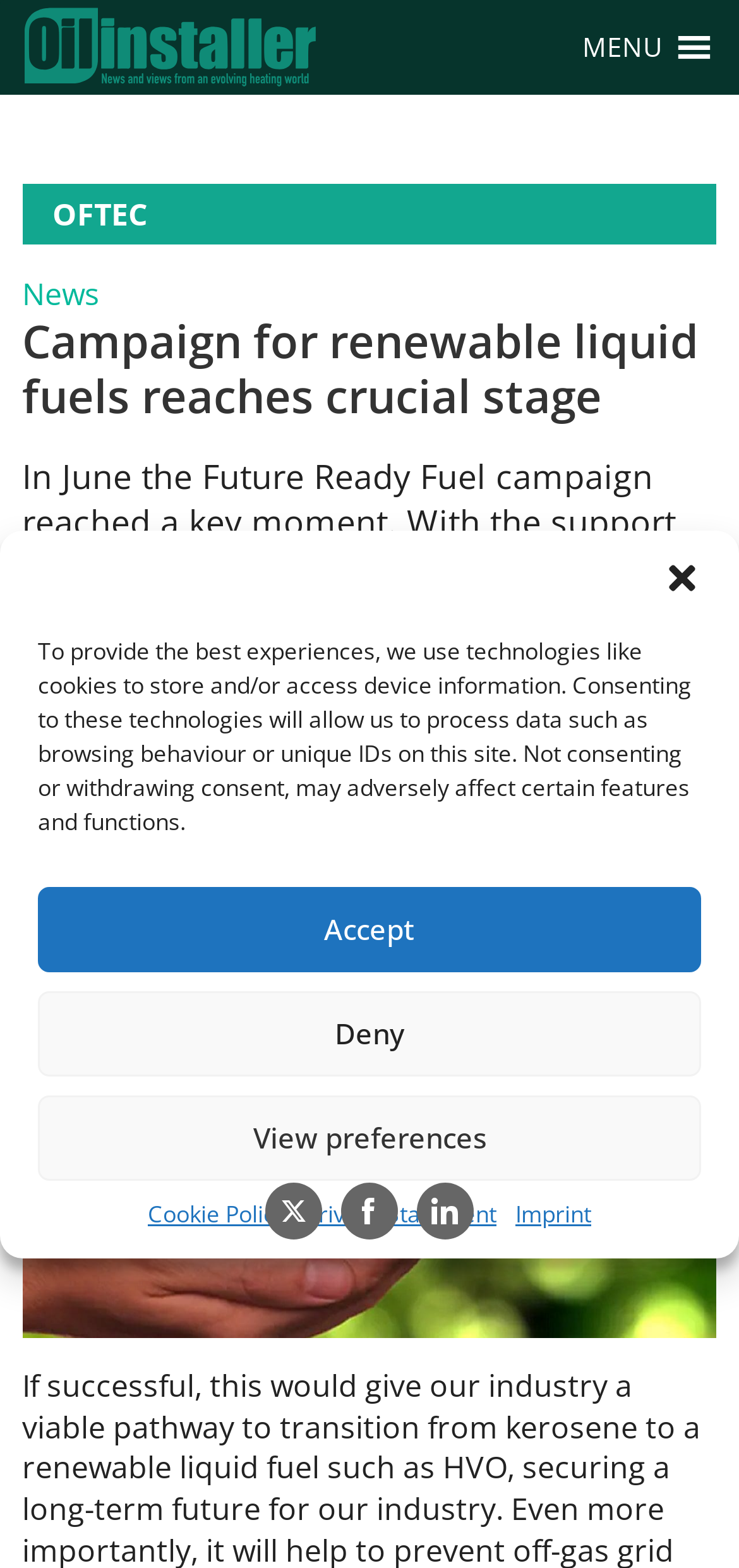Using the information in the image, give a detailed answer to the following question: What is the main topic of the news article?

The main topic of the news article is about the campaign for renewable liquid fuels reaching a crucial stage, as indicated by the heading 'Campaign for renewable liquid fuels reaches crucial stage' and the text 'In June the Future Ready Fuel campaign reached a key moment. With the support of OFTEC and UKIFDA, the Cornish MP, George Eustice, submitted amendments to the Government’s Energy Bill to enable oil properties to switch to a renewable liquid fuel at affordable cost.'